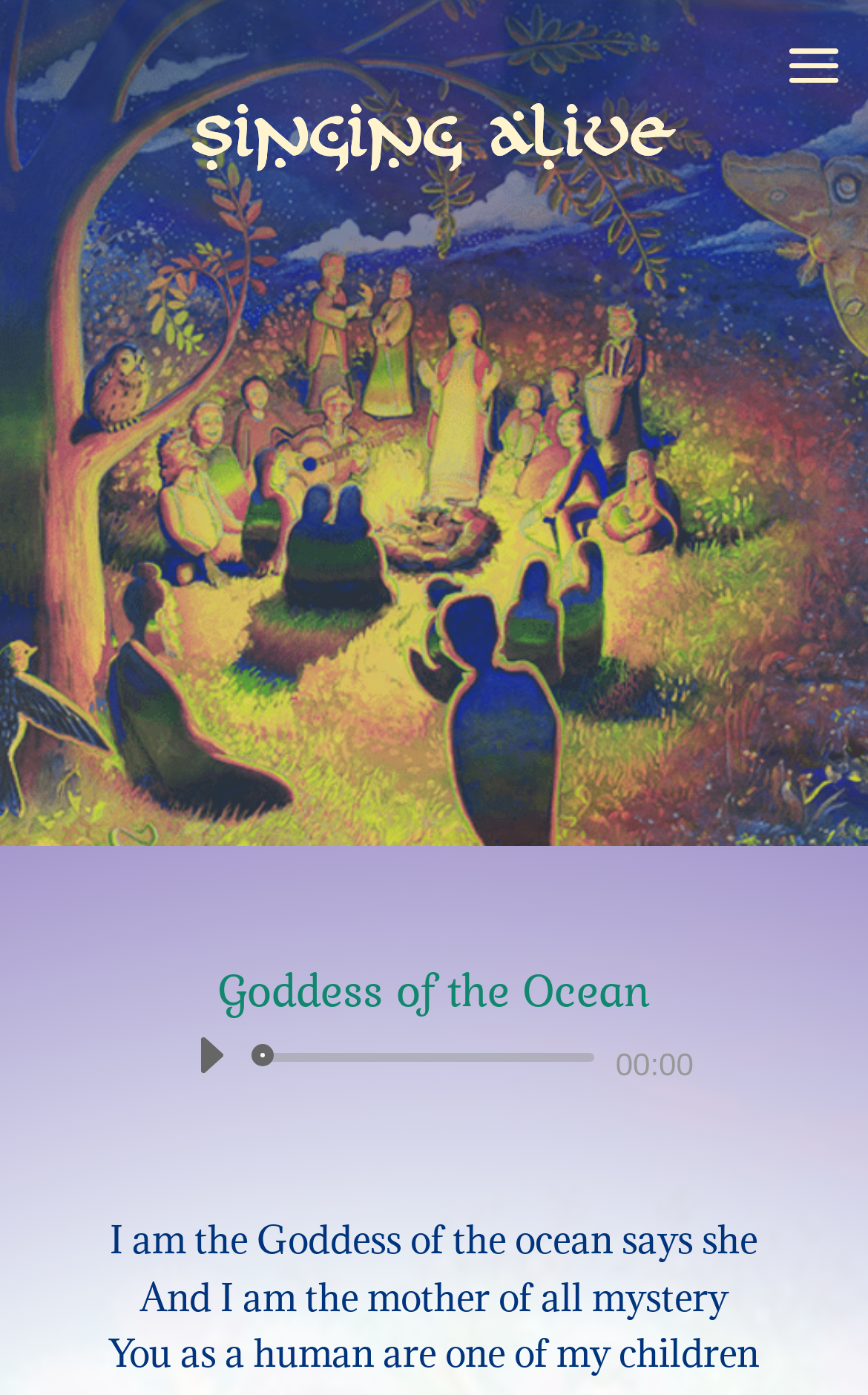Offer a meticulous description of the webpage's structure and content.

The webpage is about "Goddess of the Ocean - Singing Alive". At the top, there is a heading that reads "Singing Alive", taking up the full width of the page. Below it, there is another heading that says "Goddess of the Ocean", positioned roughly in the middle of the page. 

To the right of the "Goddess of the Ocean" heading, there is an audio player with a label "Audio Player". The audio player has a play button on the left and a horizontal time slider to the right of the play button. 

Below the audio player, there are three paragraphs of text. The first paragraph starts with "I am the Goddess of the ocean says she", the second one starts with "And I am the mother of all mystery", and the third one starts with "You as a human are one of my children". These paragraphs are positioned in the lower half of the page, with the first one slightly above the middle and the last one at the very bottom.